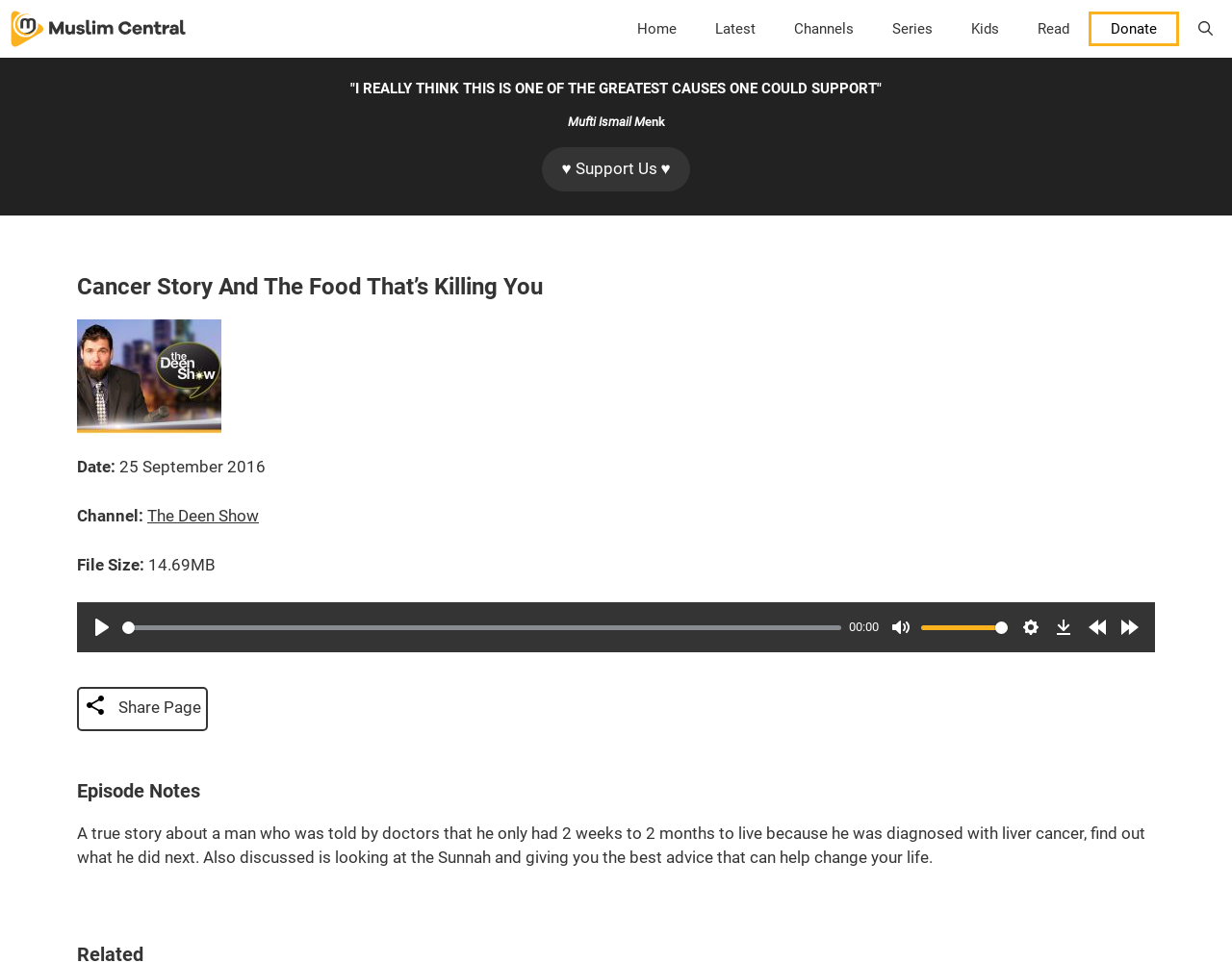Who is the speaker in this audio lecture?
Provide a short answer using one word or a brief phrase based on the image.

Mufti Ismail Menk